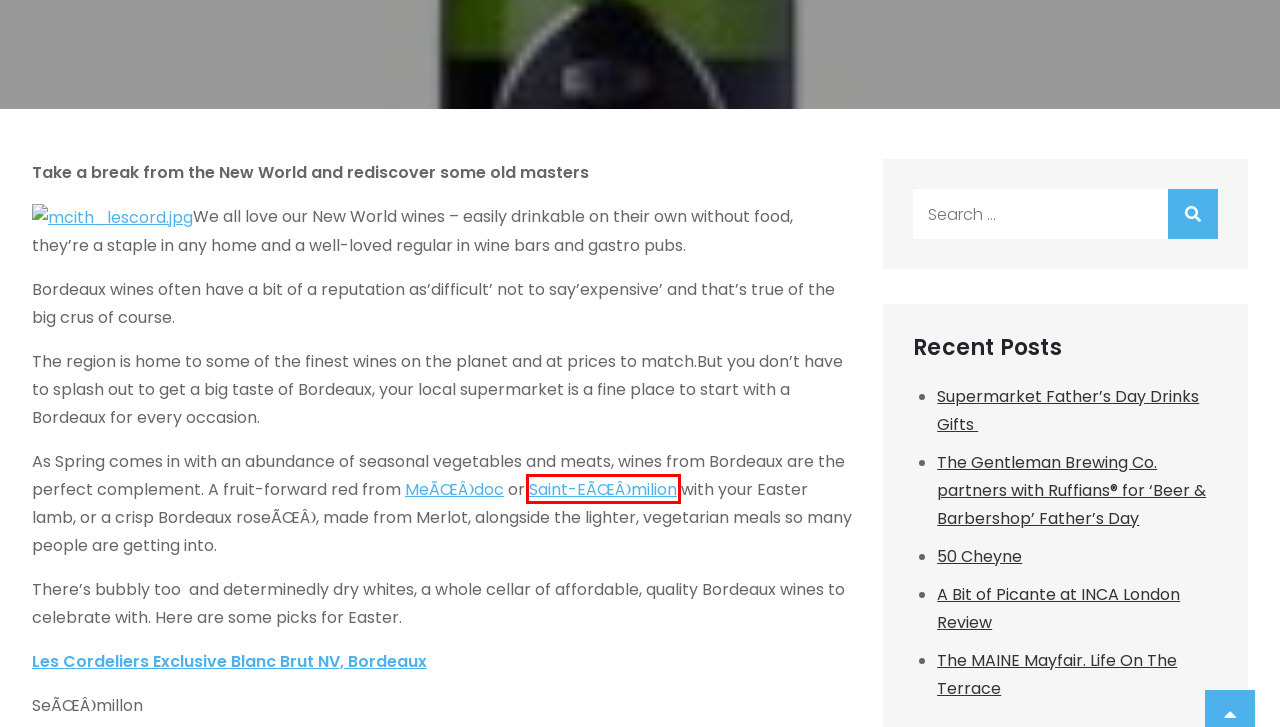Please examine the screenshot provided, which contains a red bounding box around a UI element. Select the webpage description that most accurately describes the new page displayed after clicking the highlighted element. Here are the candidates:
A. Recipes Archives -
B. The MAINE Mayfair. Life On The Terrace -
C. A Bit of Picante at INCA London Review -
D. Booze Archives -
E. 50 Cheyne -
F. The Gentleman Brewing Co. partners with Ruffians® for ‘Beer & Barbershop’ Father's Day -
G. Office de tourisme de Saint-Emilion
H. Supermarket Father’s Day Drinks Gifts  -

G